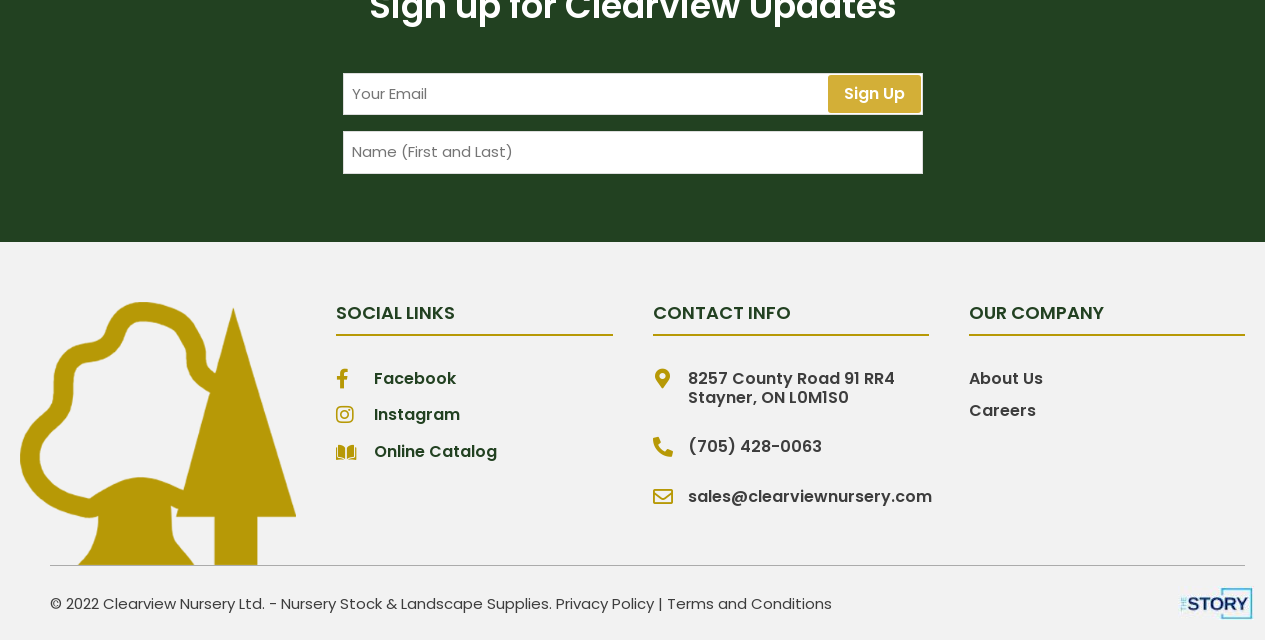Find the bounding box coordinates of the area to click in order to follow the instruction: "Click Sign Up".

[0.646, 0.117, 0.719, 0.176]